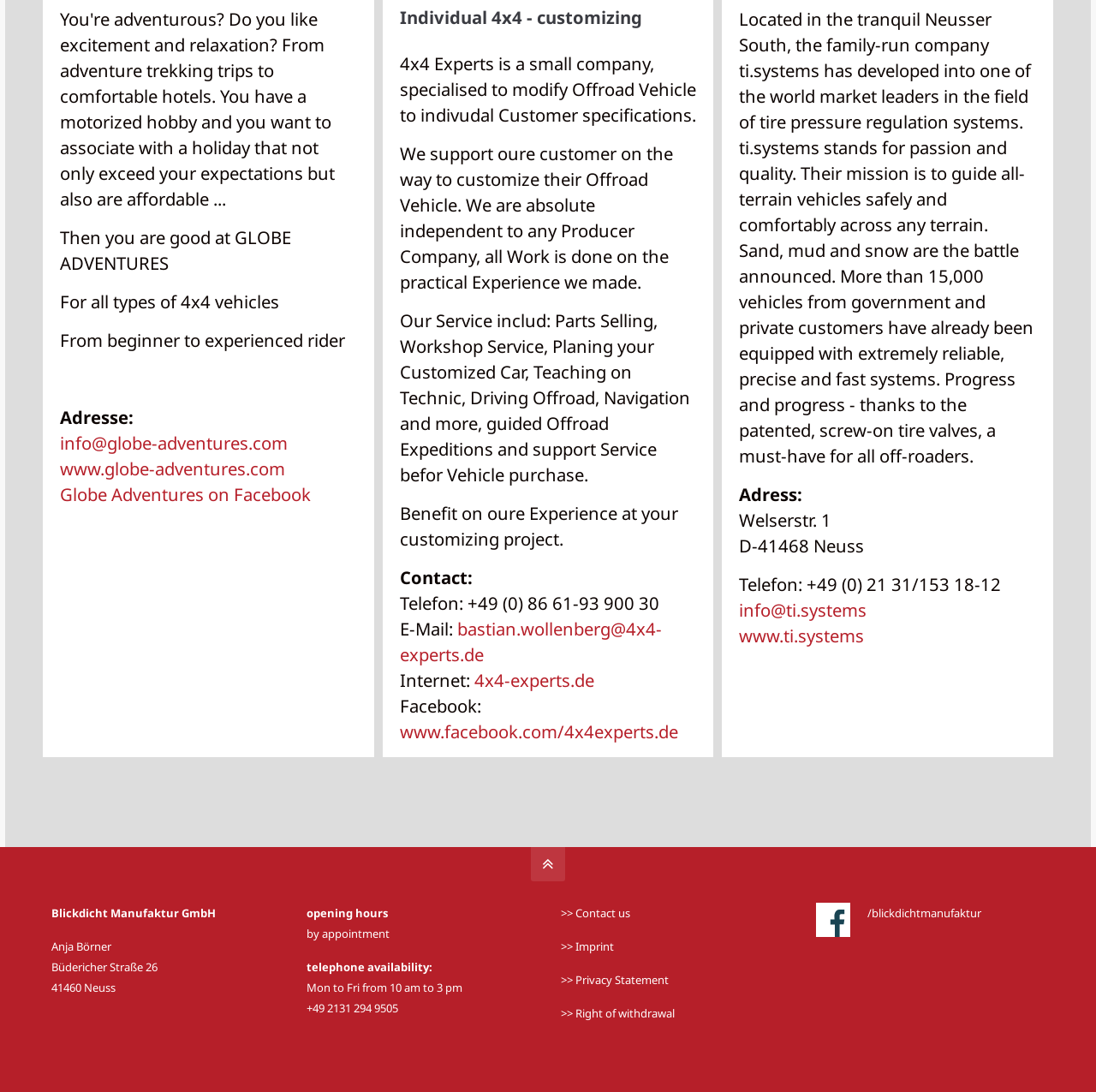What is the company name of the 4x4 experts?
Using the visual information, respond with a single word or phrase.

4x4 Experts